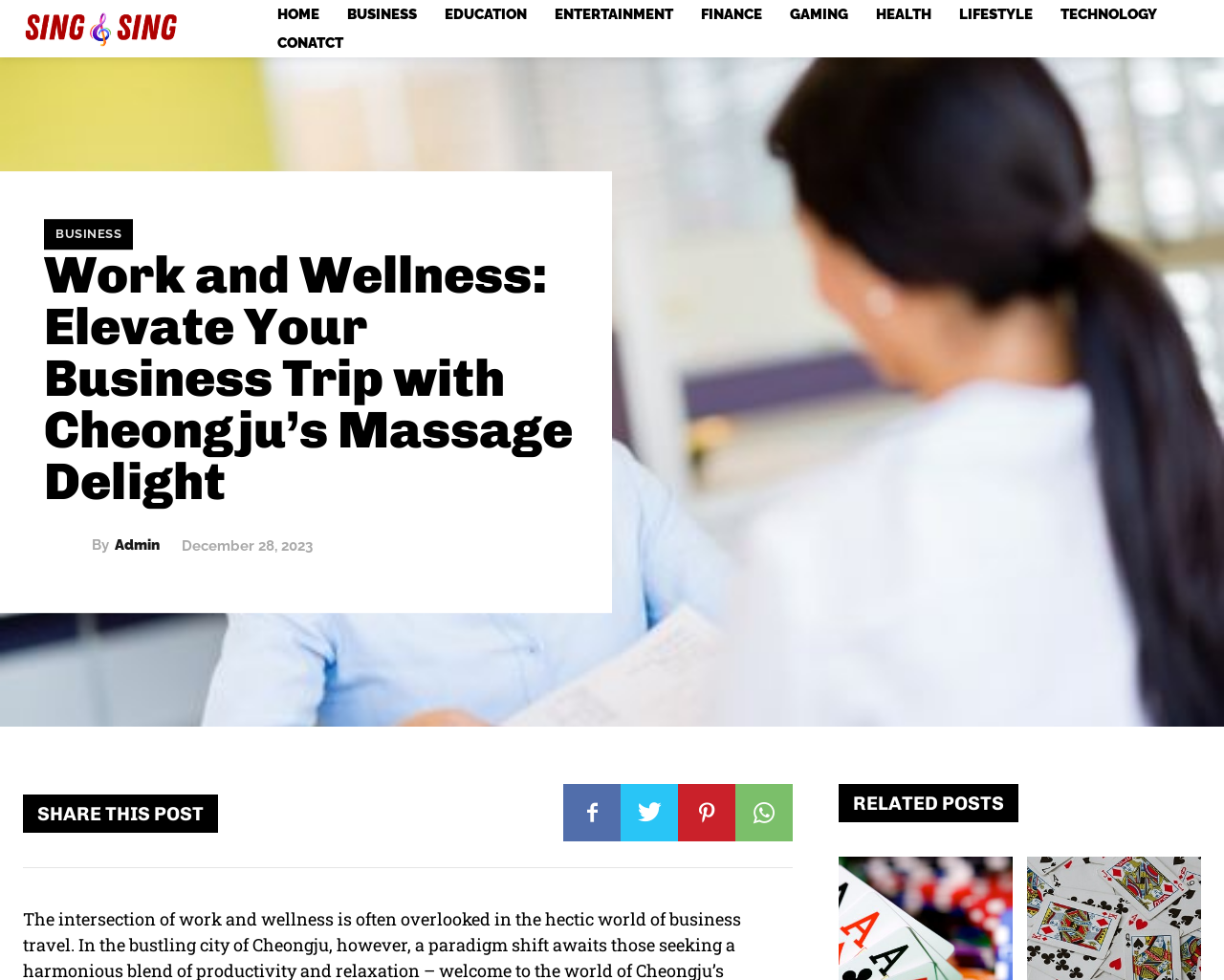Identify the bounding box coordinates of the area you need to click to perform the following instruction: "Click the HOME link".

[0.217, 0.0, 0.271, 0.029]